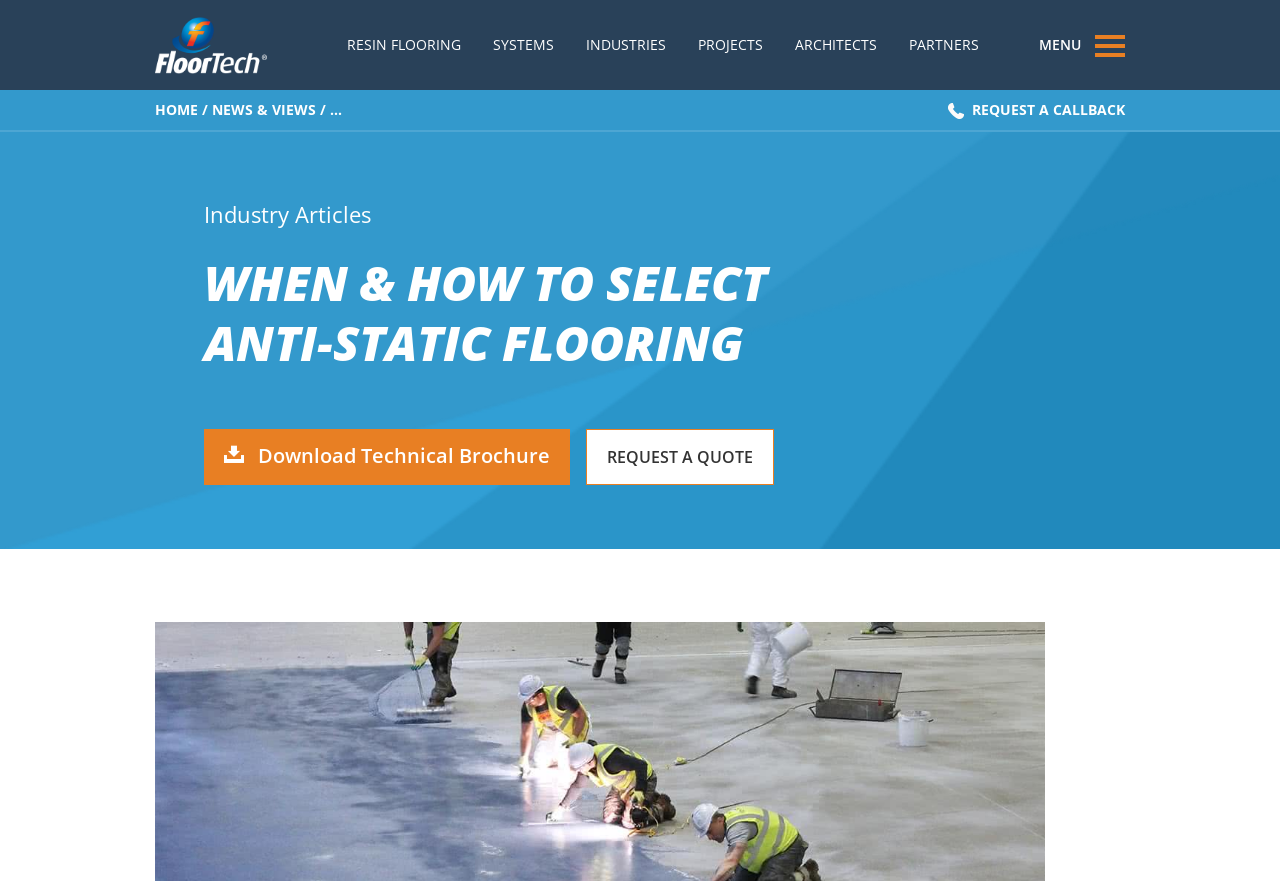Write an extensive caption that covers every aspect of the webpage.

The webpage is about selecting anti-static flooring, with a focus on the types, benefits, and options to consider. At the top, there is a navigation menu with links to various sections, including "RESIN FLOORING", "SYSTEMS", "INDUSTRIES", "PROJECTS", "ARCHITECTS", and "PARTNERS". On the top-left corner, there is a "HOME" link, followed by a "NEWS & VIEWS" link, and a "..." icon. 

Below the navigation menu, there is a prominent heading "WHEN & HOW TO SELECT ANTI-STATIC FLOORING". To the left of the heading, there are two links: "Industry Articles" and a downloadable "Technical Brochure" icon. On the right side of the heading, there is a "REQUEST A QUOTE" link. 

At the bottom of the page, there is a "MENU" label, and a "REQUEST A CALLBACK" link on the right side. Overall, the webpage appears to be a informative article or guide, with various links and resources related to anti-static flooring.